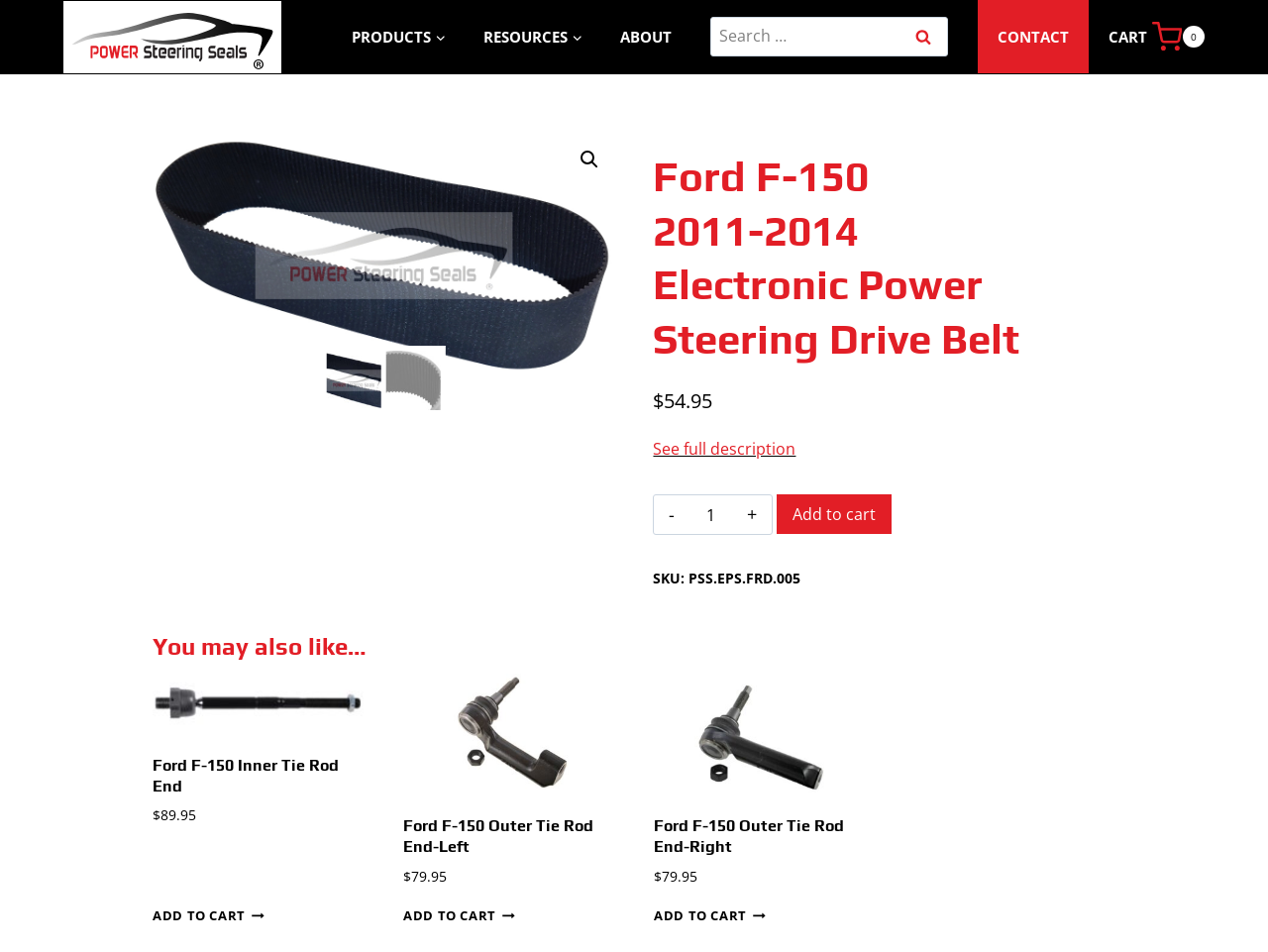Determine the bounding box coordinates of the section I need to click to execute the following instruction: "View related products". Provide the coordinates as four float numbers between 0 and 1, i.e., [left, top, right, bottom].

[0.12, 0.708, 0.287, 0.769]